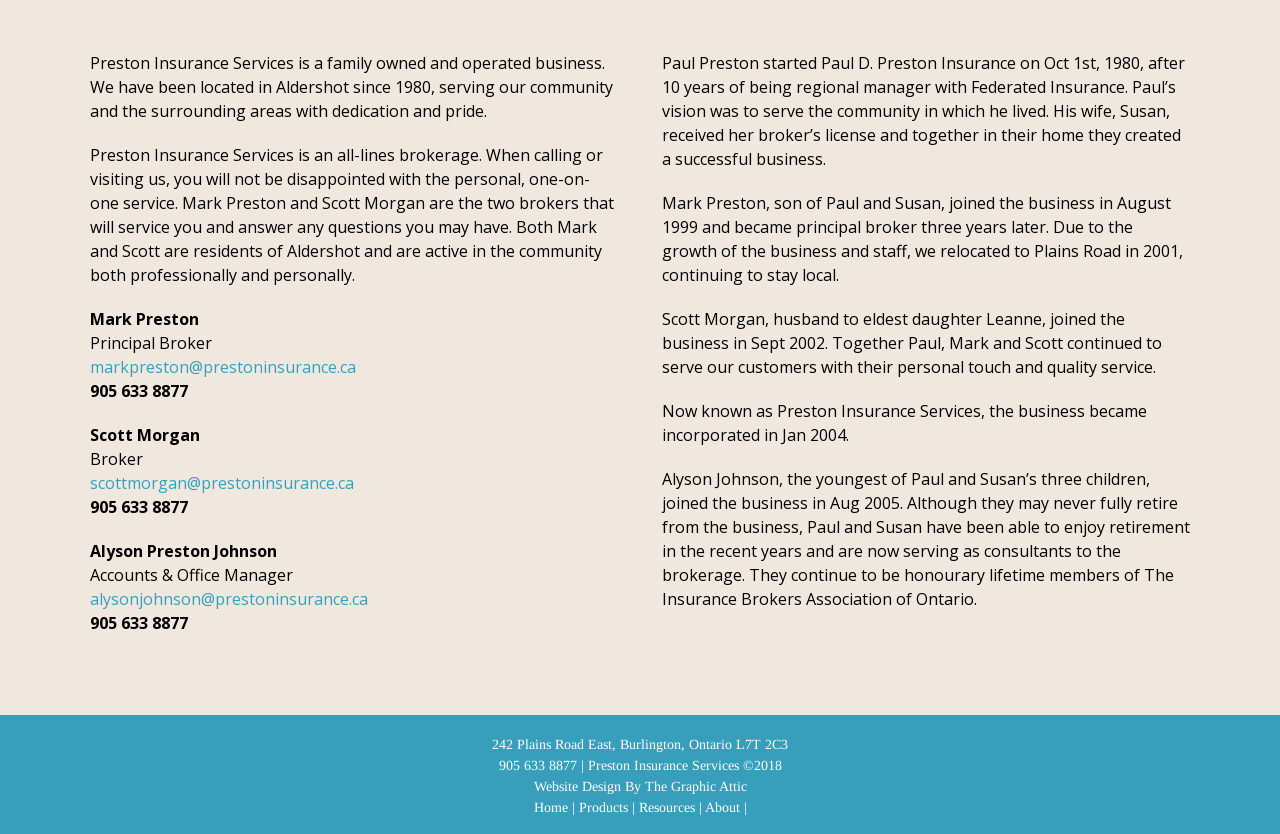Bounding box coordinates are specified in the format (top-left x, top-left y, bottom-right x, bottom-right y). All values are floating point numbers bounded between 0 and 1. Please provide the bounding box coordinate of the region this sentence describes: The Graphic Attic

[0.504, 0.935, 0.583, 0.953]